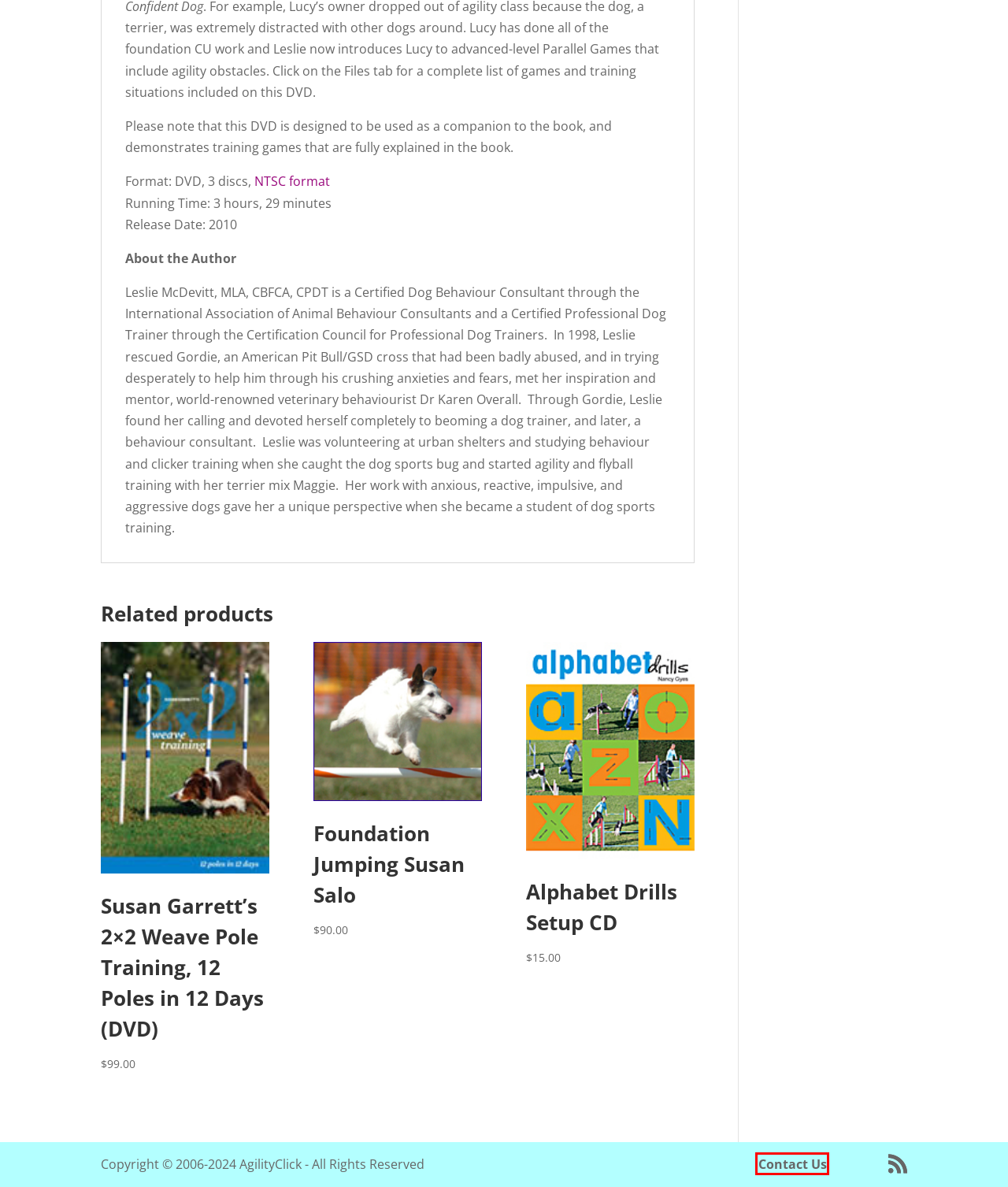Given a webpage screenshot with a red bounding box around a UI element, choose the webpage description that best matches the new webpage after clicking the element within the bounding box. Here are the candidates:
A. Alphabet Drills Setup CD | AgilityClick
B. Seminars | AgilityClick
C. Foundation Jumping Susan Salo | AgilityClick
D. Susan Garrett’s 2×2 Weave Pole Training, 12 Poles in 12 Days (DVD) | AgilityClick
E. About Us | AgilityClick
F. DVDs | AgilityClick
G. AgilityClick | Dedicated to educating and helping the Dog Agility Enthusiast.
H. Contact | AgilityClick

H